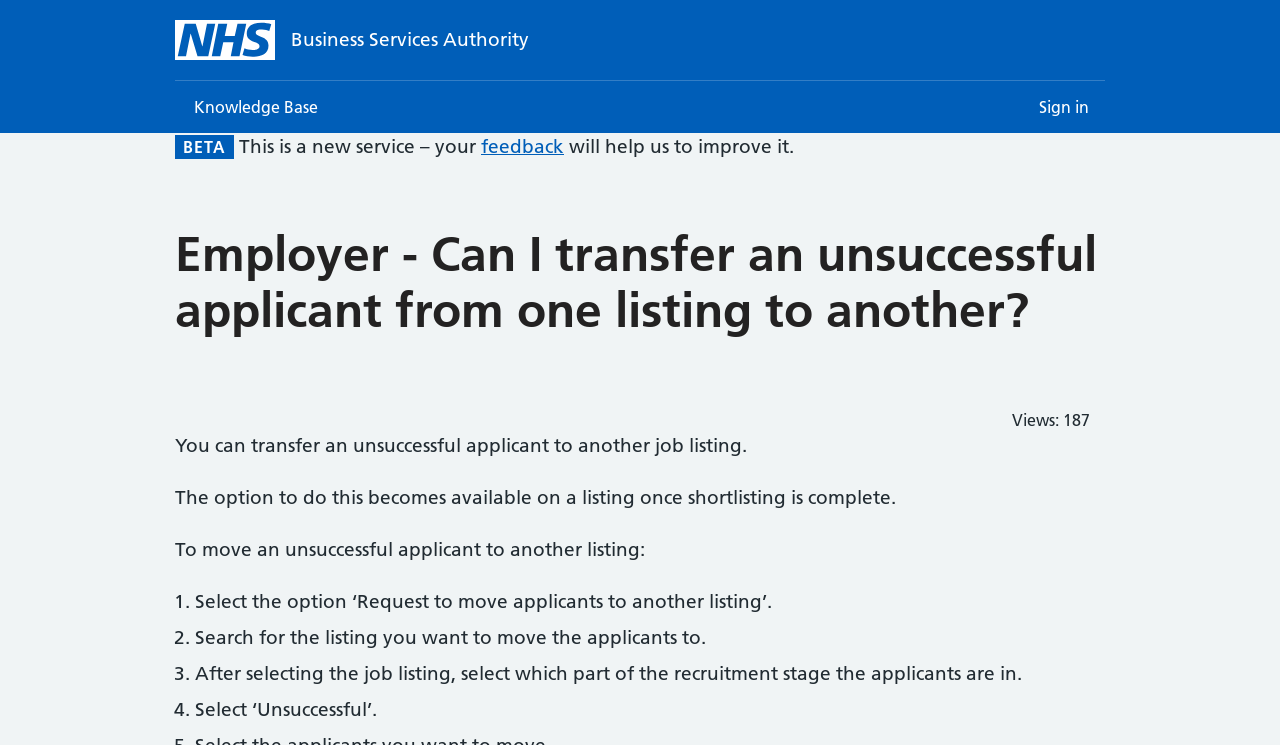What is the current status of this service?
Provide an in-depth and detailed explanation in response to the question.

The status of the service is indicated by the 'BETA' text, which suggests that it is still in the testing phase and not yet fully released.